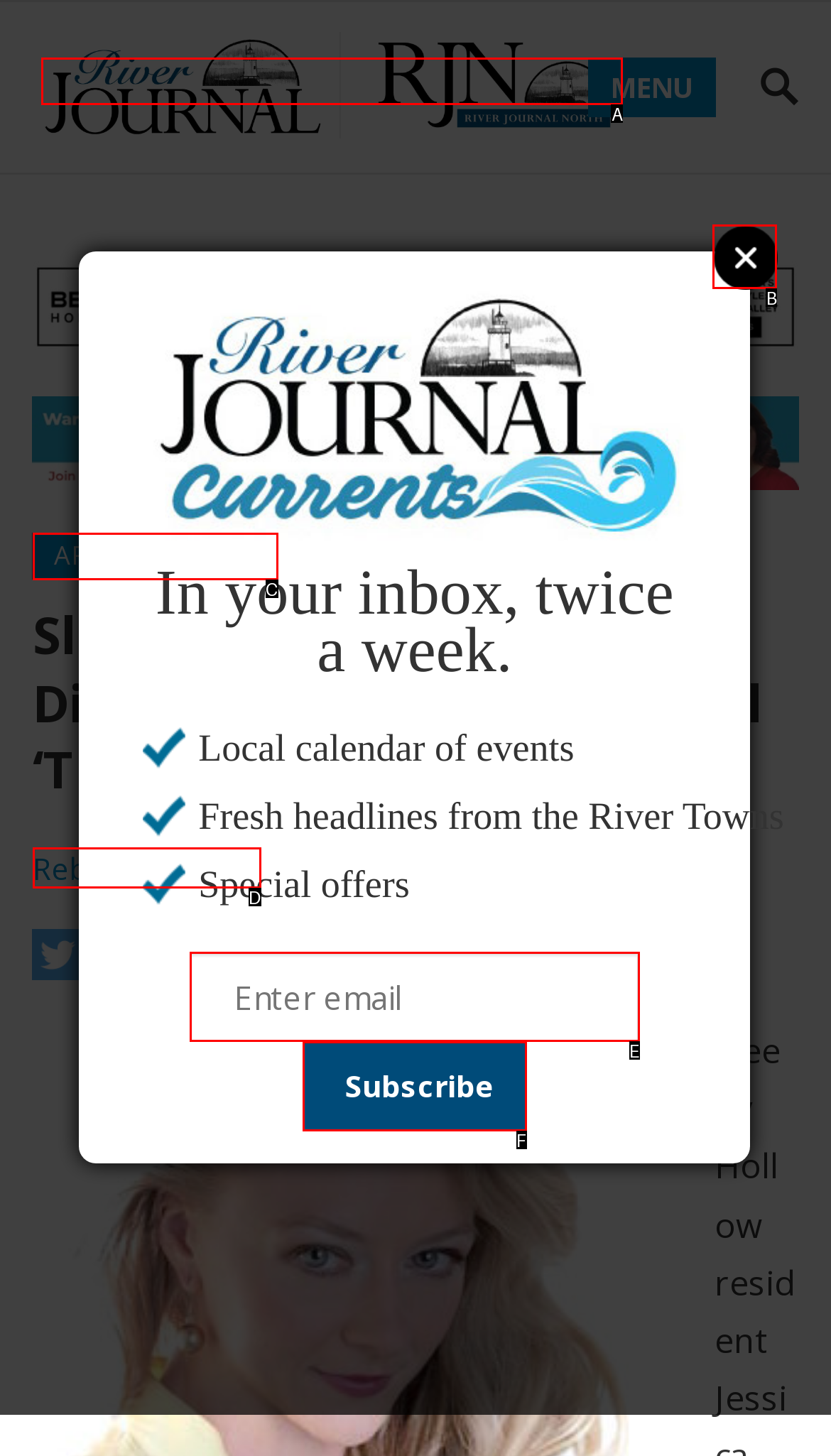Match the HTML element to the given description: name="subscribe" value="Subscribe"
Indicate the option by its letter.

F